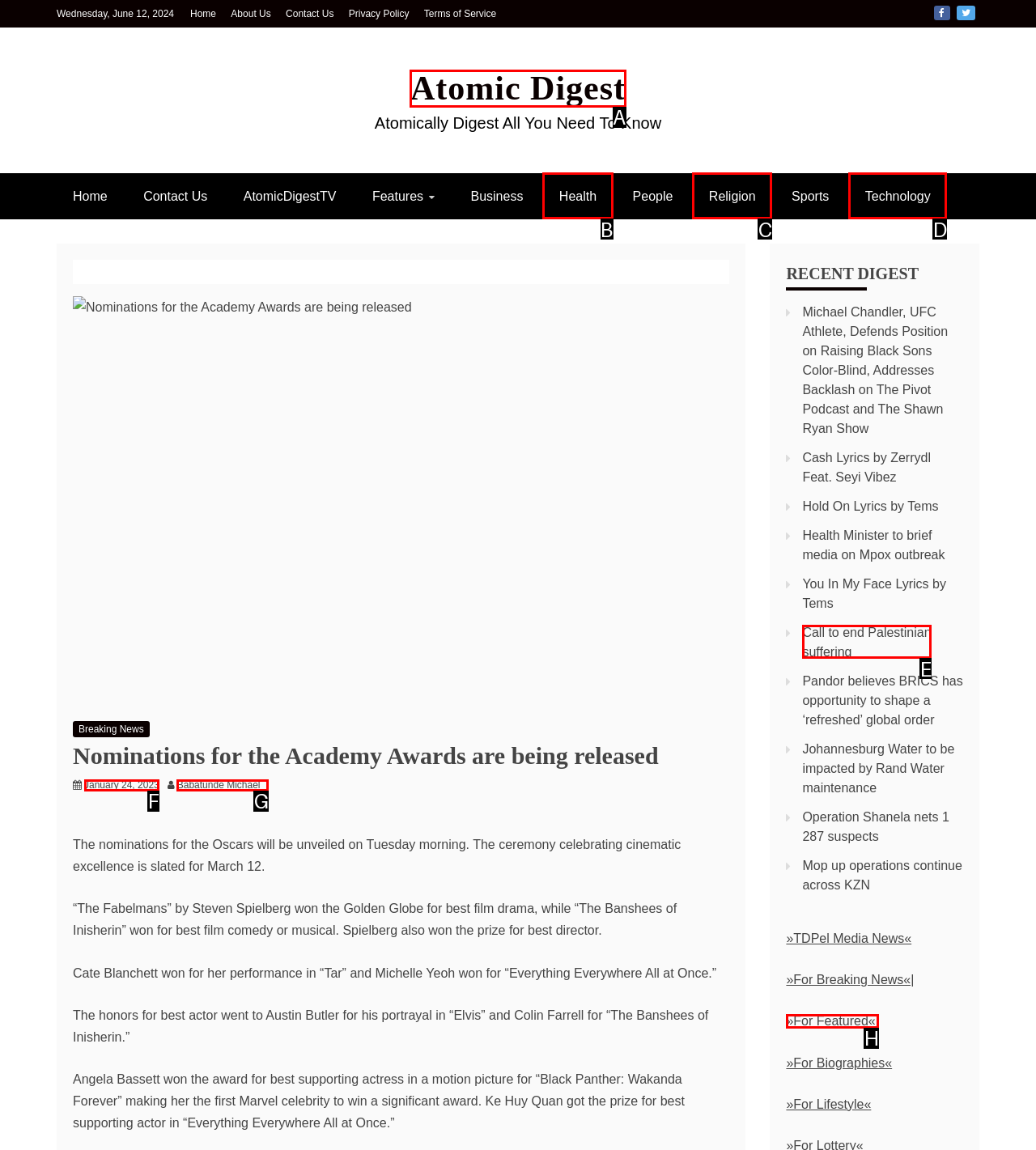From the given options, find the HTML element that fits the description: Call to end Palestinian suffering. Reply with the letter of the chosen element.

E